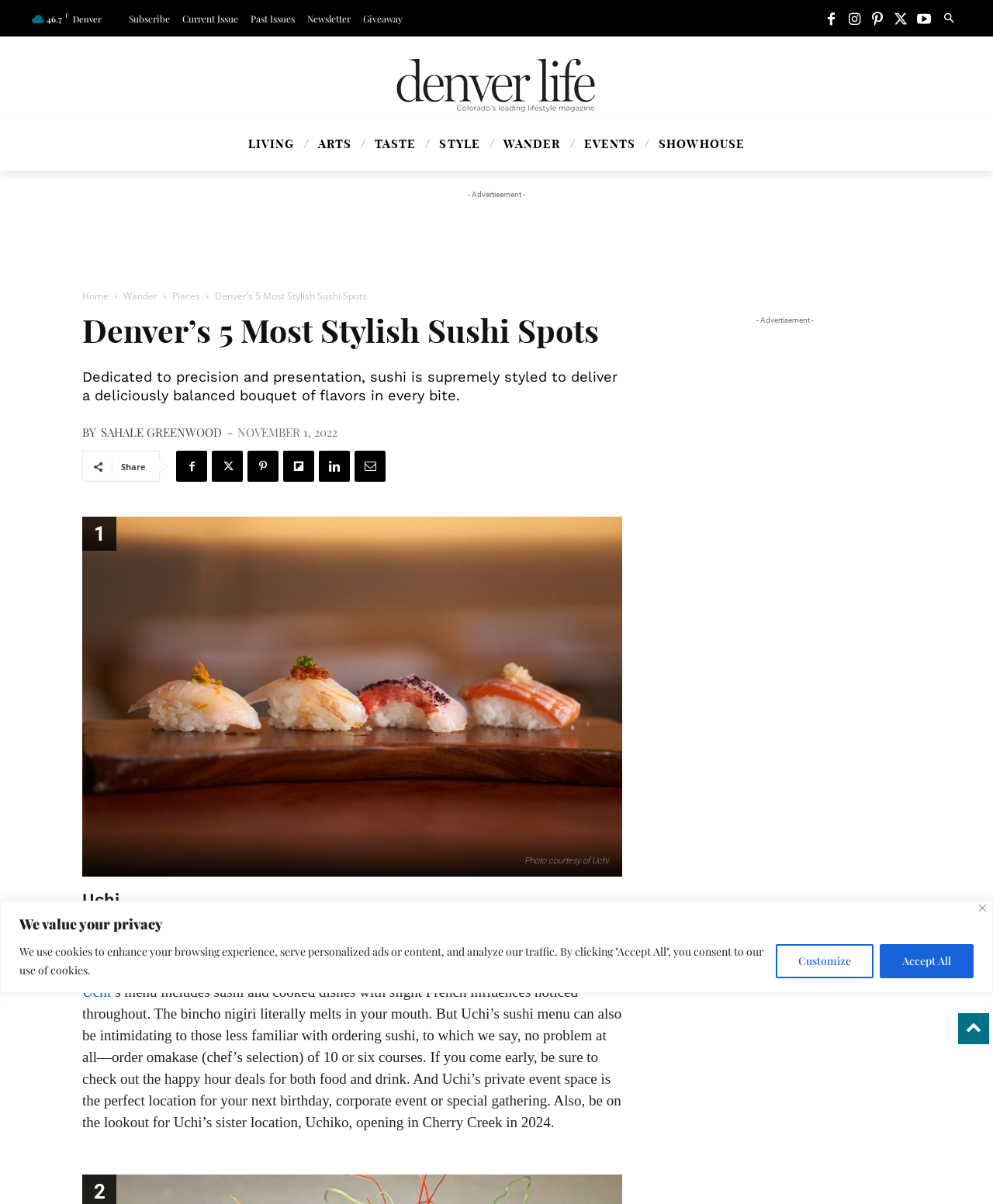Generate a thorough caption that explains the contents of the webpage.

This webpage is about Denver Life Magazine, a lifestyle magazine that covers various topics such as living, arts, taste, style, wander, and events. At the top of the page, there is a cookie consent banner with a "Close" button and options to customize or accept all cookies. Below the banner, there is a navigation menu with links to subscribe, current issue, past issues, newsletter, and giveaway.

On the left side of the page, there is a section with links to different categories, including living, arts, taste, style, wander, and events. Next to this section, there is a search button and a link to the magazine's homepage.

The main content of the page is an article titled "Denver's 5 Most Stylish Sushi Spots." The article has a heading, a subheading that describes the focus on precision and presentation in sushi, and a byline with the author's name and date. Below the byline, there are social media sharing links and a figure with an image of sushi from a Denver restaurant, Uchi, along with a caption.

The article then describes Uchi, a James Beard Award-winning restaurant in the RiNo neighborhood, with a focus on its nontraditional take on Japanese cuisine. The text describes the menu, including sushi and cooked dishes with French influences, and mentions the option to order omakase, or chef's selection. There is also information about happy hour deals and private event spaces.

On the right side of the page, there are several advertisements, including ones for the Rocky Mountain MS Center, Culinary Dropout, and a Vail Getaway Giveaway. There are also links to follow the magazine on Facebook and Twitter. At the bottom of the page, there is a complementary section with more advertisements.